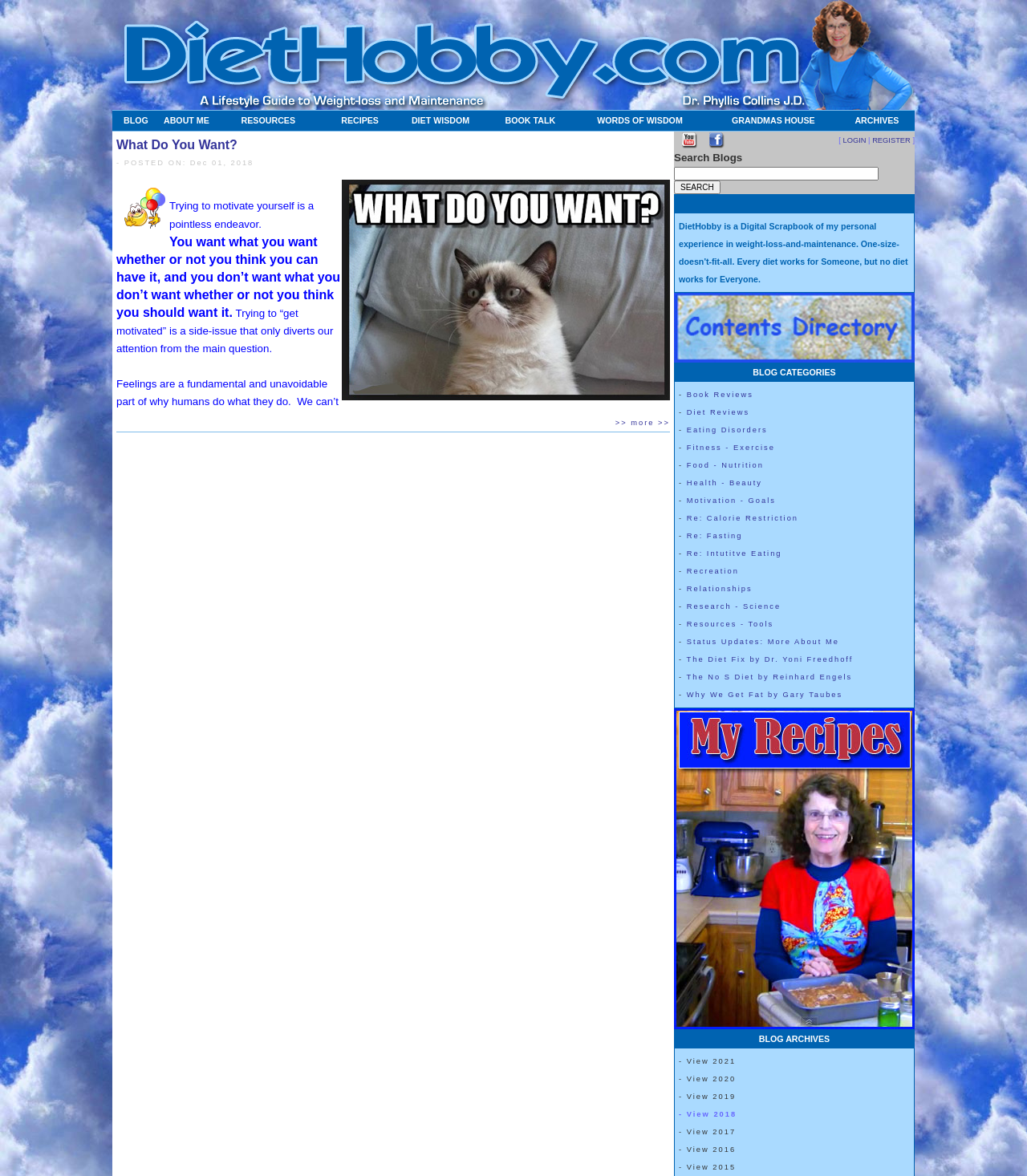Refer to the image and provide an in-depth answer to the question: 
What is the main topic of this blog?

Based on the webpage content, I can see that the blog is focused on weight-loss and maintenance, as the author shares their personal experience and provides guidance on this topic.